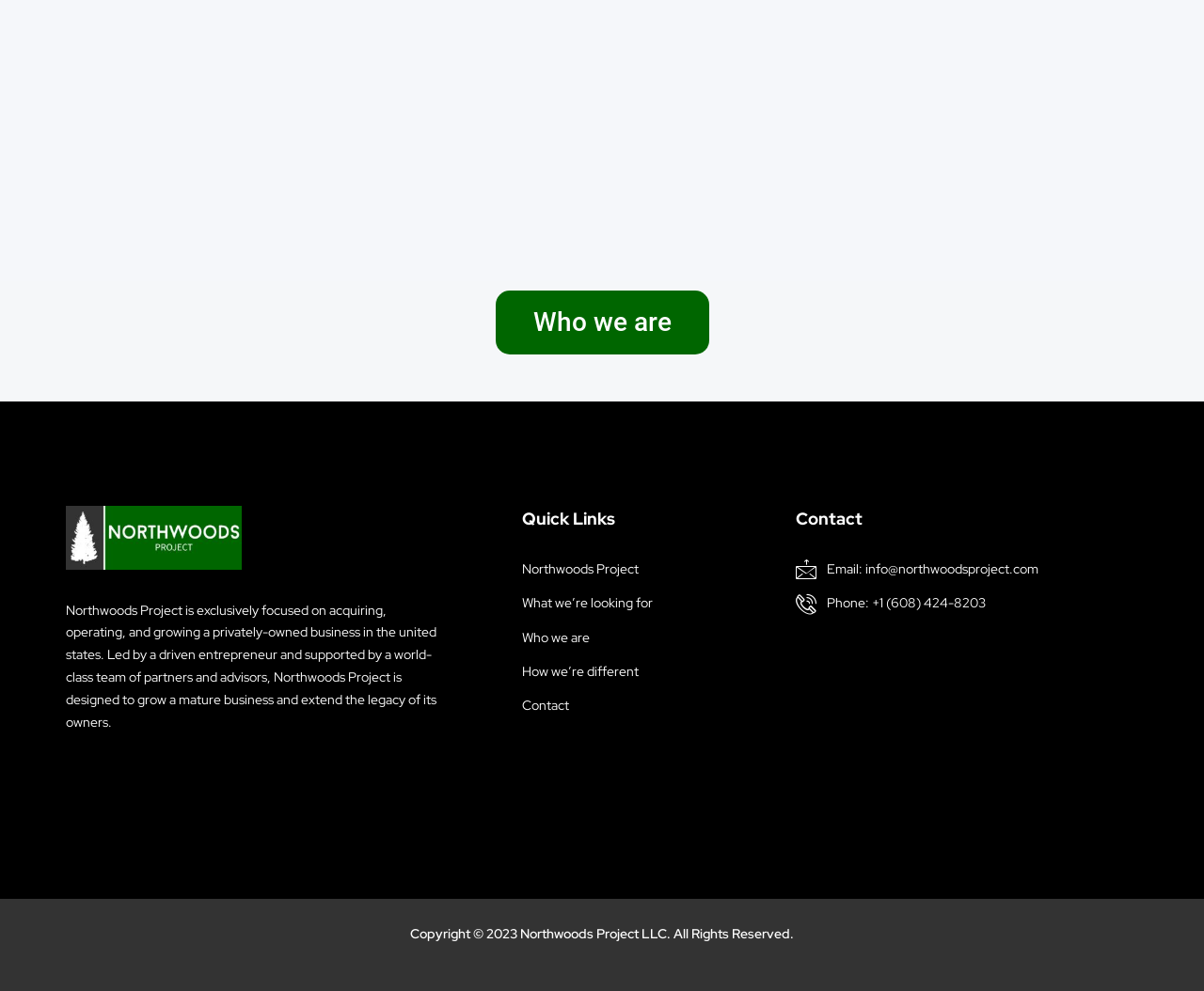Identify the bounding box for the UI element described as: "Contact". The coordinates should be four float numbers between 0 and 1, i.e., [left, top, right, bottom].

[0.434, 0.695, 0.638, 0.729]